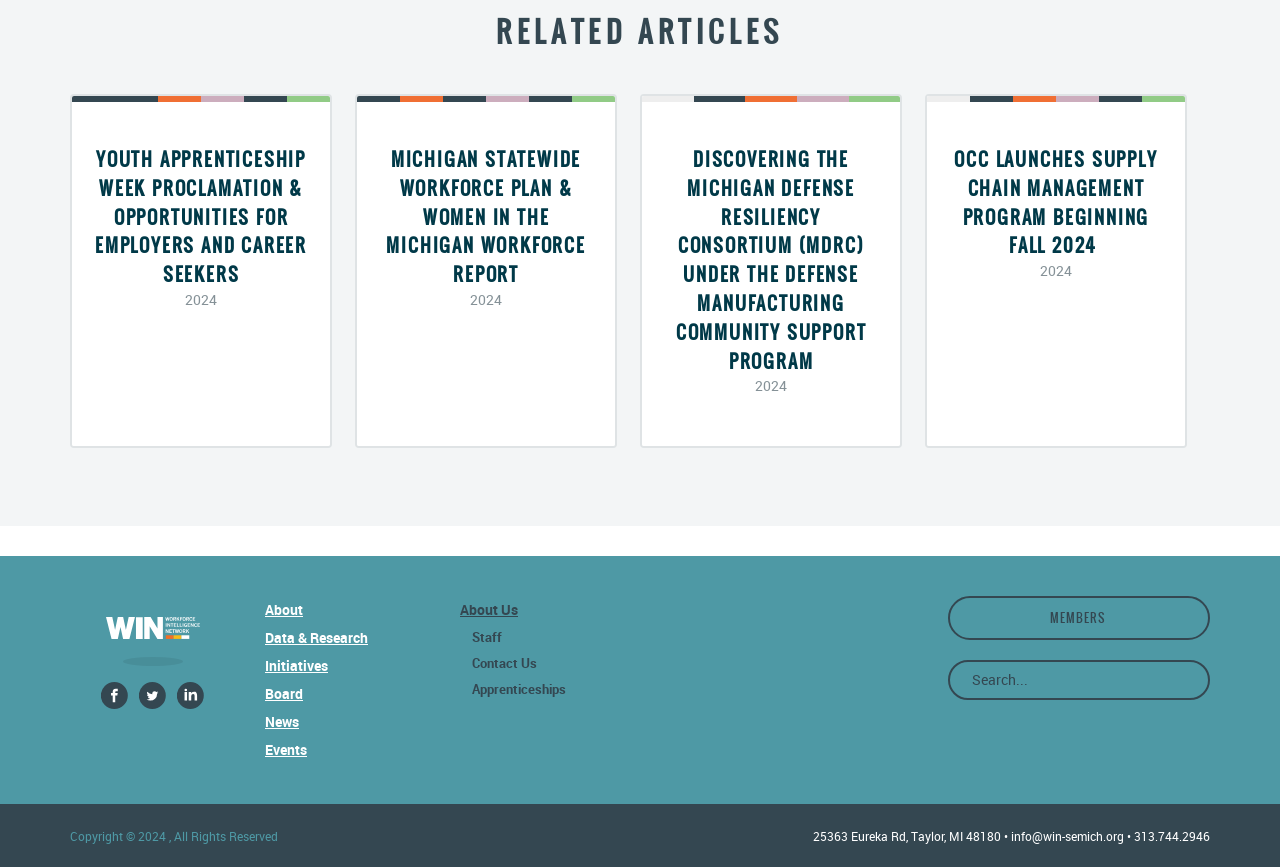Please specify the bounding box coordinates of the clickable region to carry out the following instruction: "Search for something". The coordinates should be four float numbers between 0 and 1, in the format [left, top, right, bottom].

[0.74, 0.761, 0.945, 0.807]